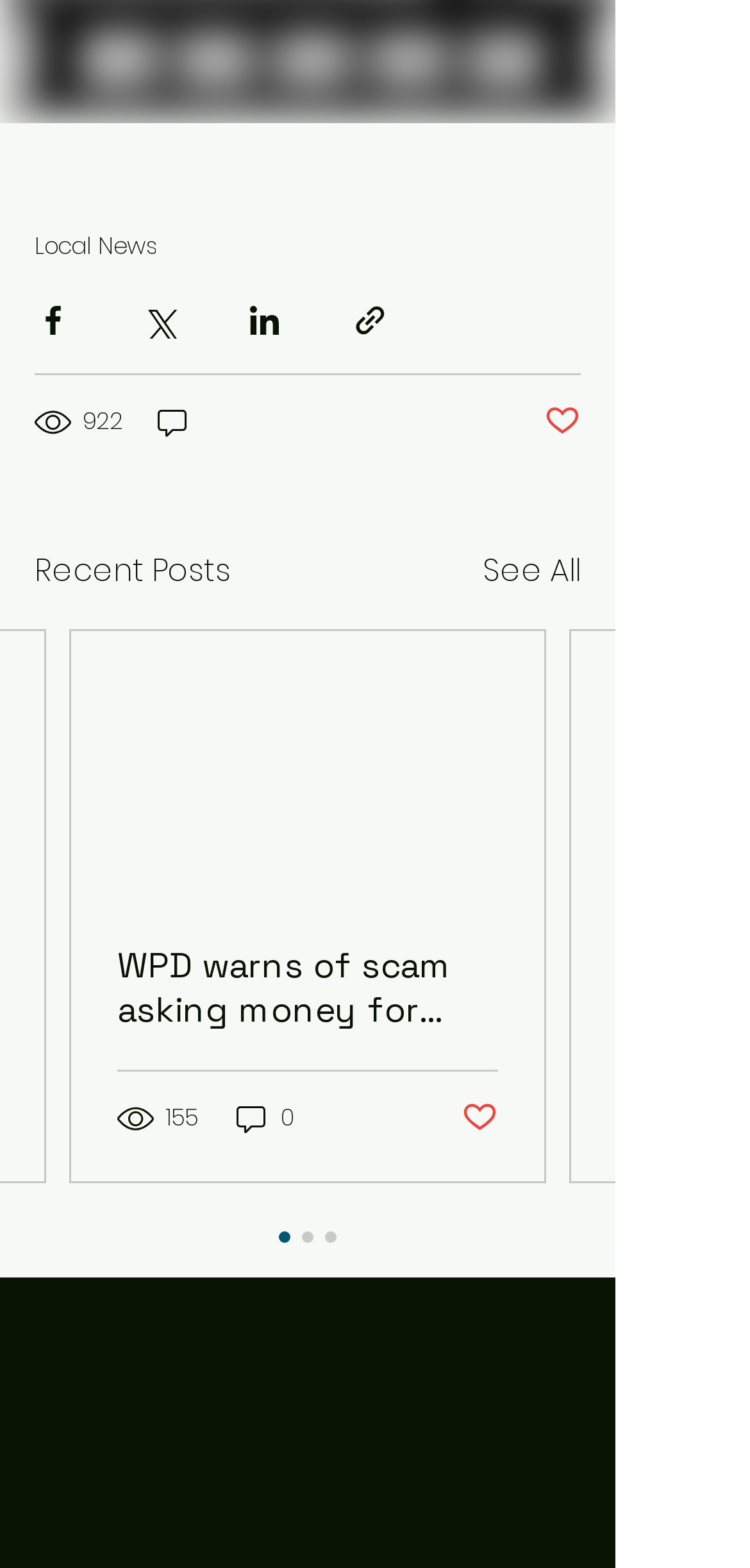Identify the bounding box coordinates necessary to click and complete the given instruction: "Call (507) 376-6165".

[0.279, 0.899, 0.541, 0.923]